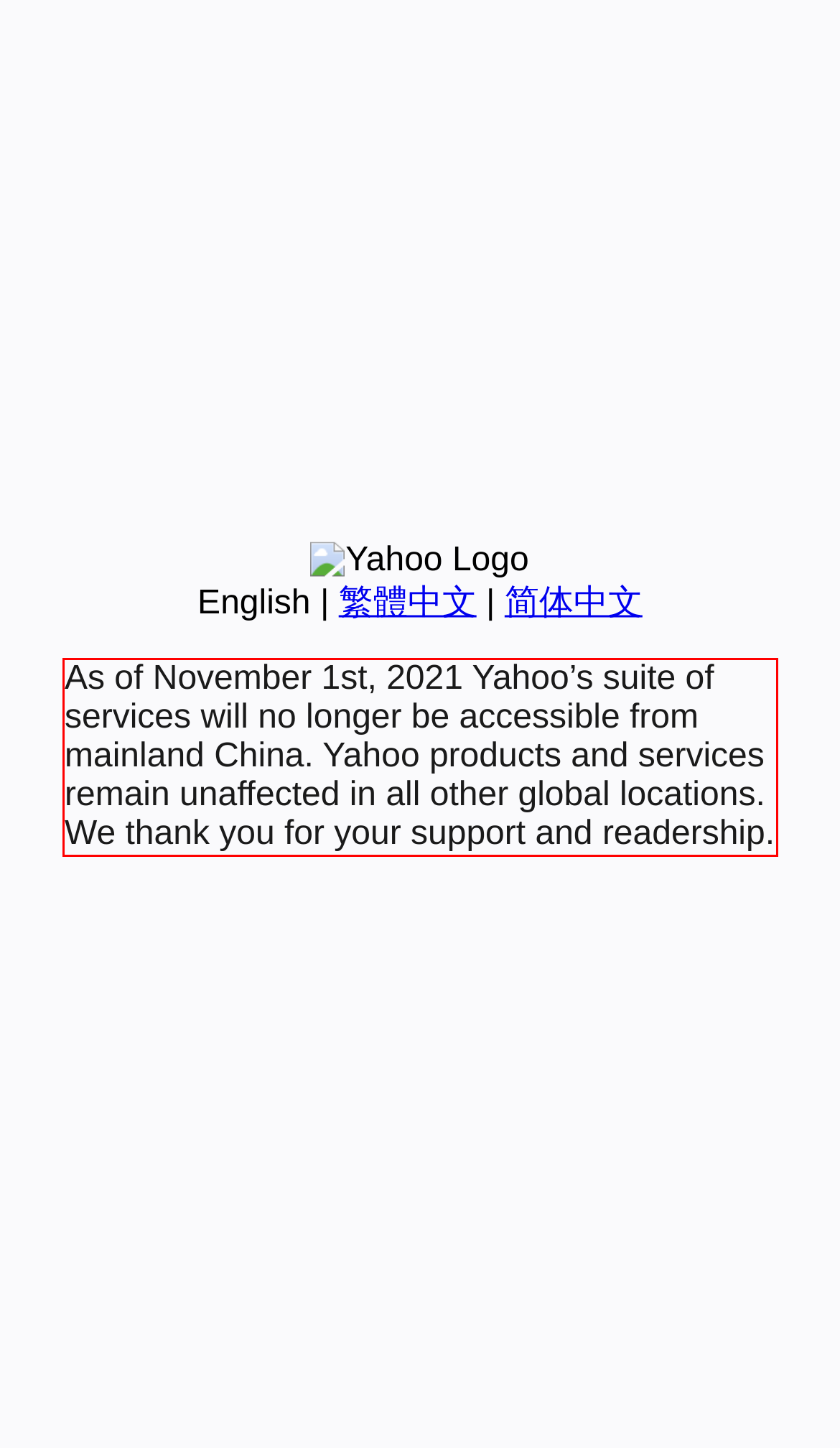There is a UI element on the webpage screenshot marked by a red bounding box. Extract and generate the text content from within this red box.

As of November 1st, 2021 Yahoo’s suite of services will no longer be accessible from mainland China. Yahoo products and services remain unaffected in all other global locations. We thank you for your support and readership.